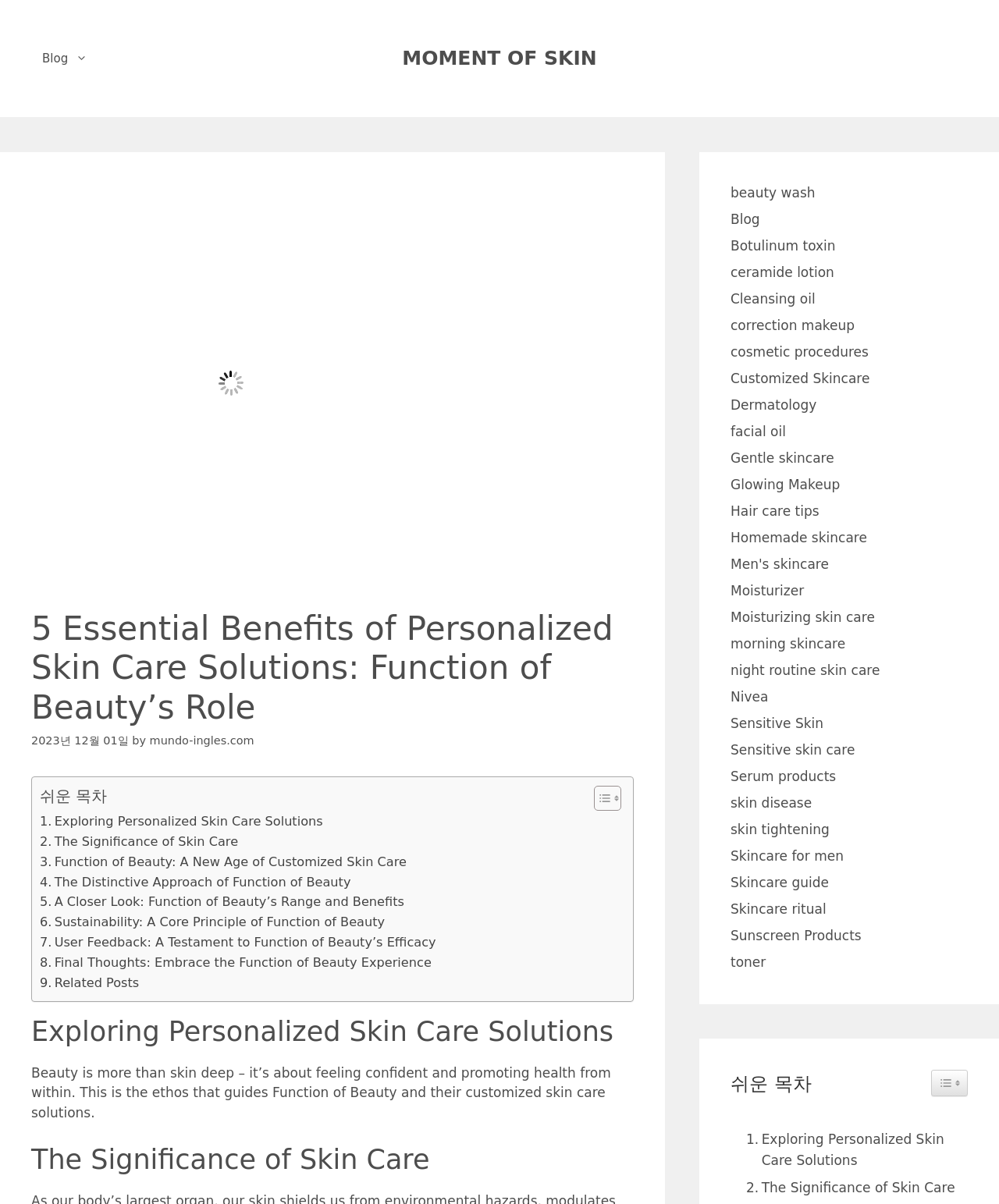Could you indicate the bounding box coordinates of the region to click in order to complete this instruction: "Explore 'Exploring Personalized Skin Care Solutions'".

[0.04, 0.674, 0.323, 0.691]